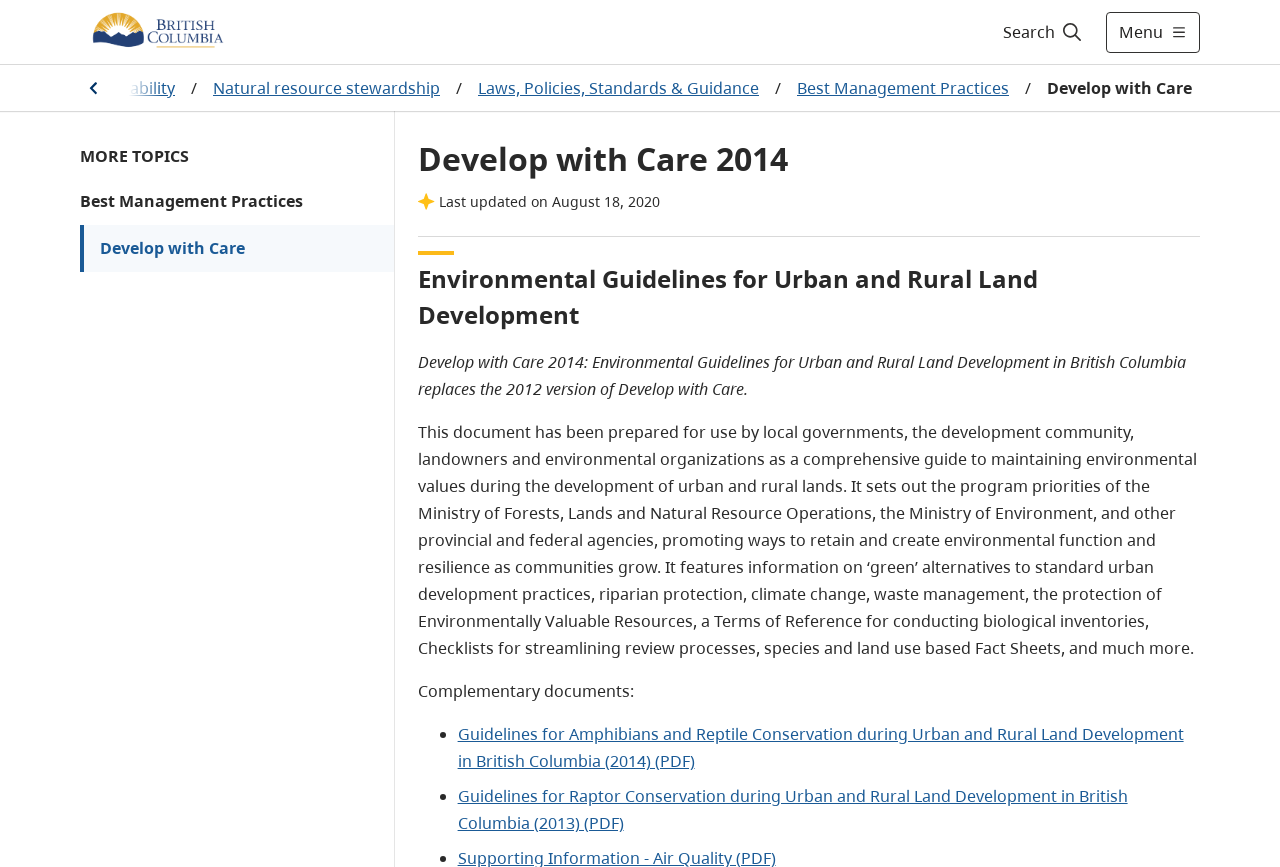Could you provide the bounding box coordinates for the portion of the screen to click to complete this instruction: "Explore Environmental Guidelines for Urban and Rural Land Development"?

[0.326, 0.301, 0.938, 0.384]